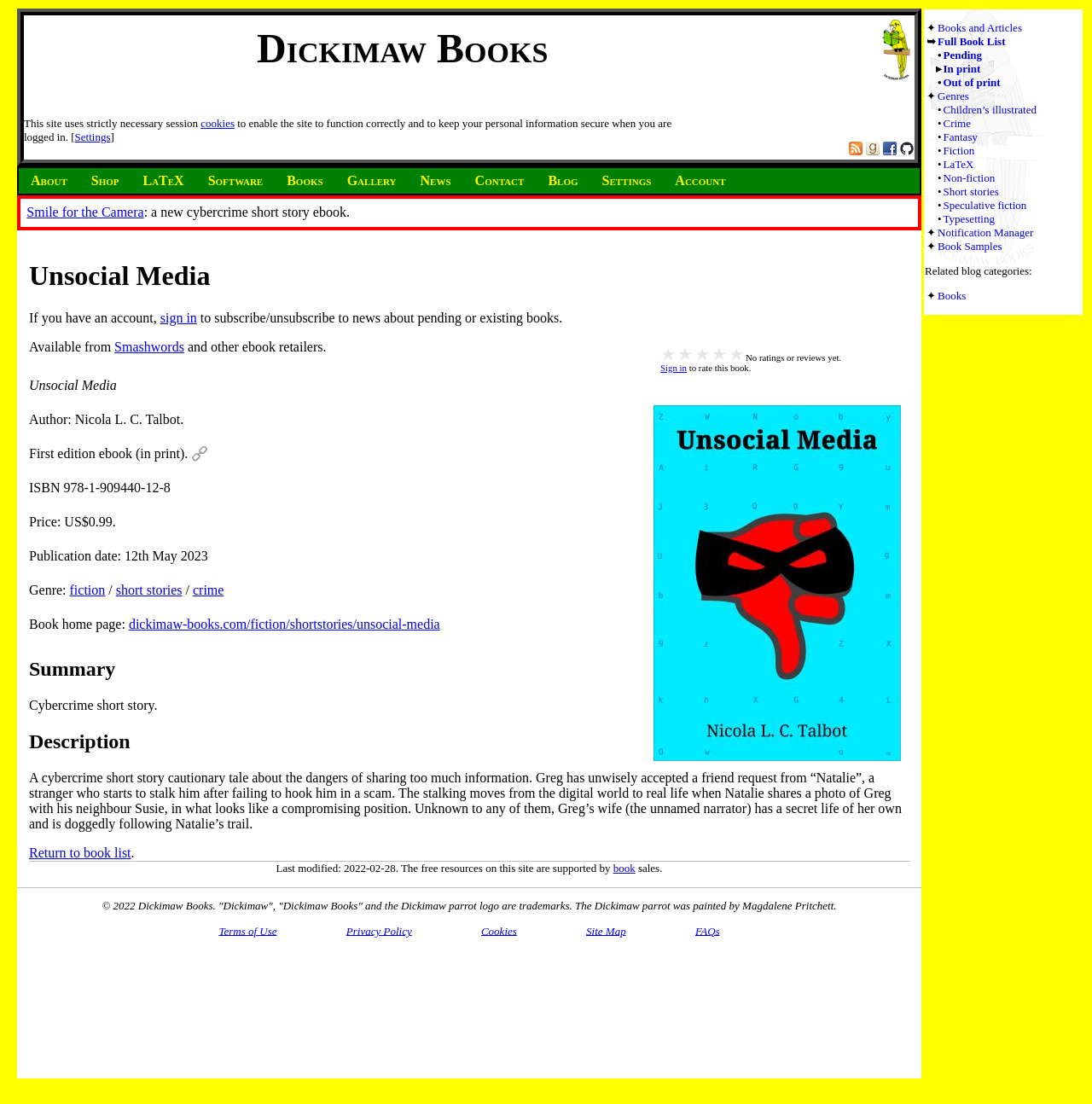Locate the bounding box coordinates of the area you need to click to fulfill this instruction: 'View the 'Smile for the Camera' ebook'. The coordinates must be in the form of four float numbers ranging from 0 to 1: [left, top, right, bottom].

[0.024, 0.186, 0.132, 0.199]